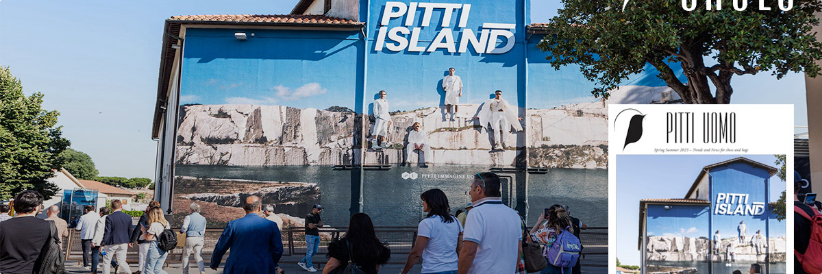Respond with a single word or short phrase to the following question: 
Where is the fashion event held?

Florence, Italy